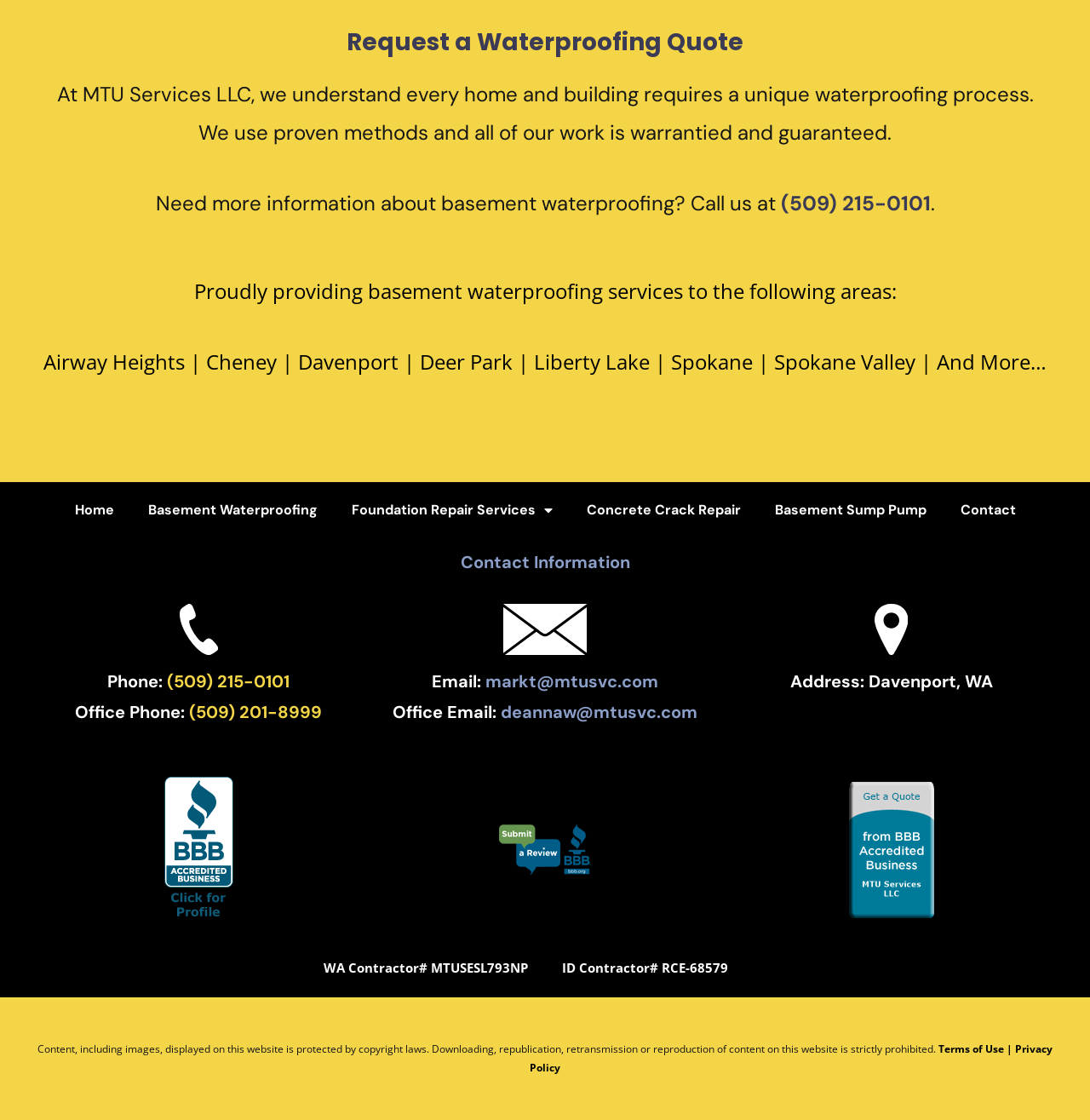What is the phone number for contact?
Can you provide an in-depth and detailed response to the question?

The phone number can be found in the contact information section, which is located at the bottom of the webpage. It is also mentioned in the text 'Need more information about basement waterproofing? Call us at'.